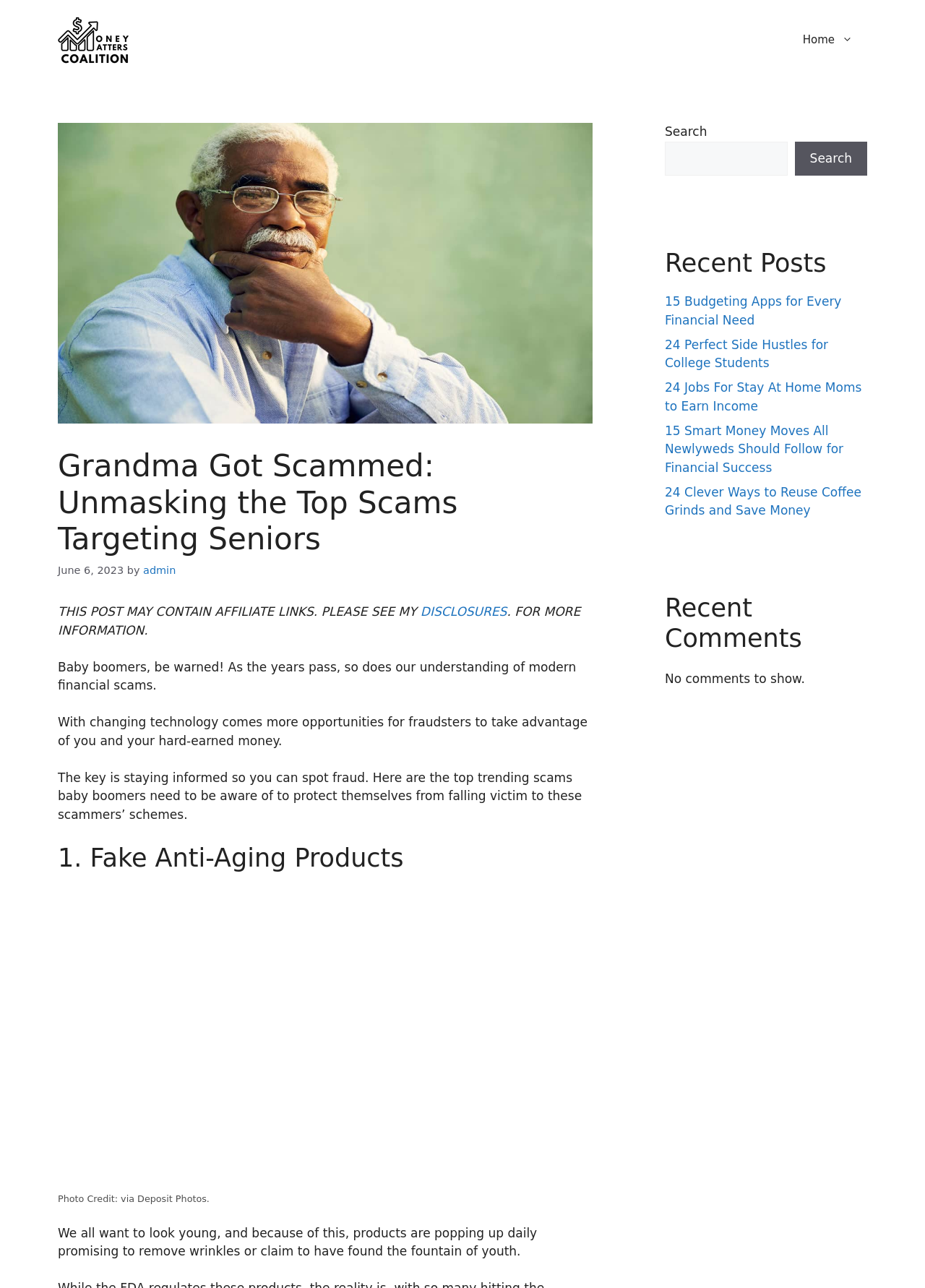Kindly provide the bounding box coordinates of the section you need to click on to fulfill the given instruction: "Visit the 'admin' profile".

[0.155, 0.438, 0.19, 0.447]